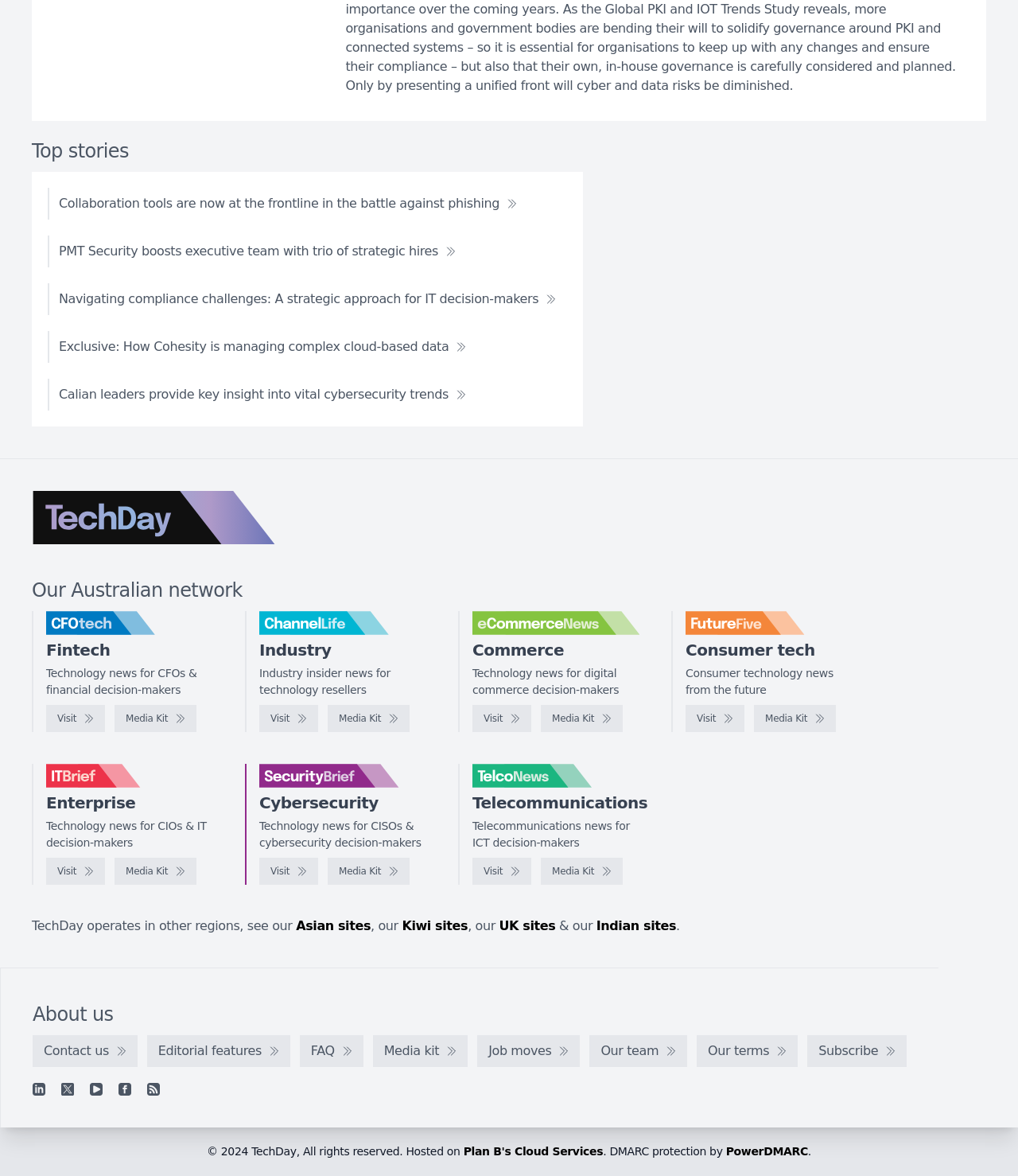How many links are available under each news category?
Refer to the image and provide a thorough answer to the question.

I looked at each news category, such as TechDay, CFOtech, etc., and saw that each category has two links, 'Visit' and 'Media Kit', so I determined that there are 2 links available under each news category.